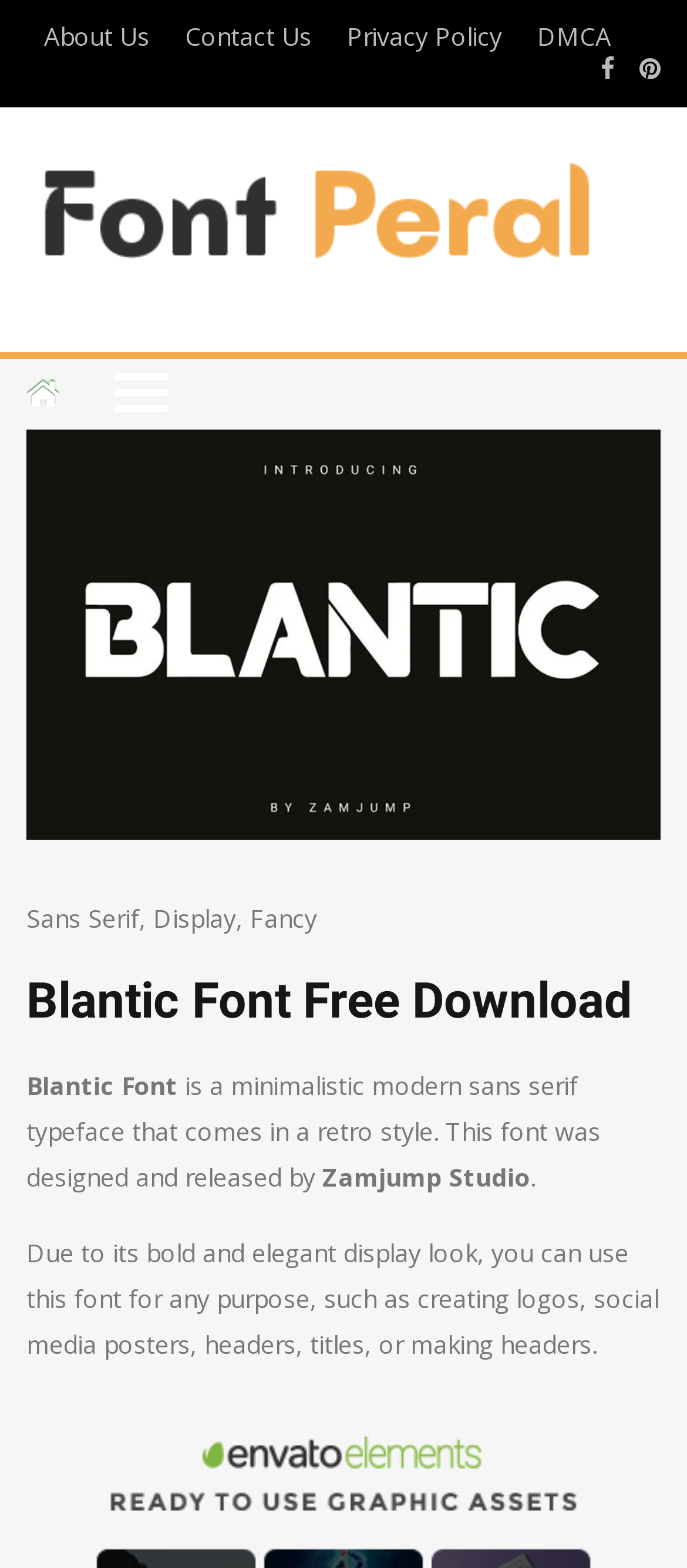What is the characteristic of the Blantic font?
Answer the question based on the image using a single word or a brief phrase.

Bold and elegant